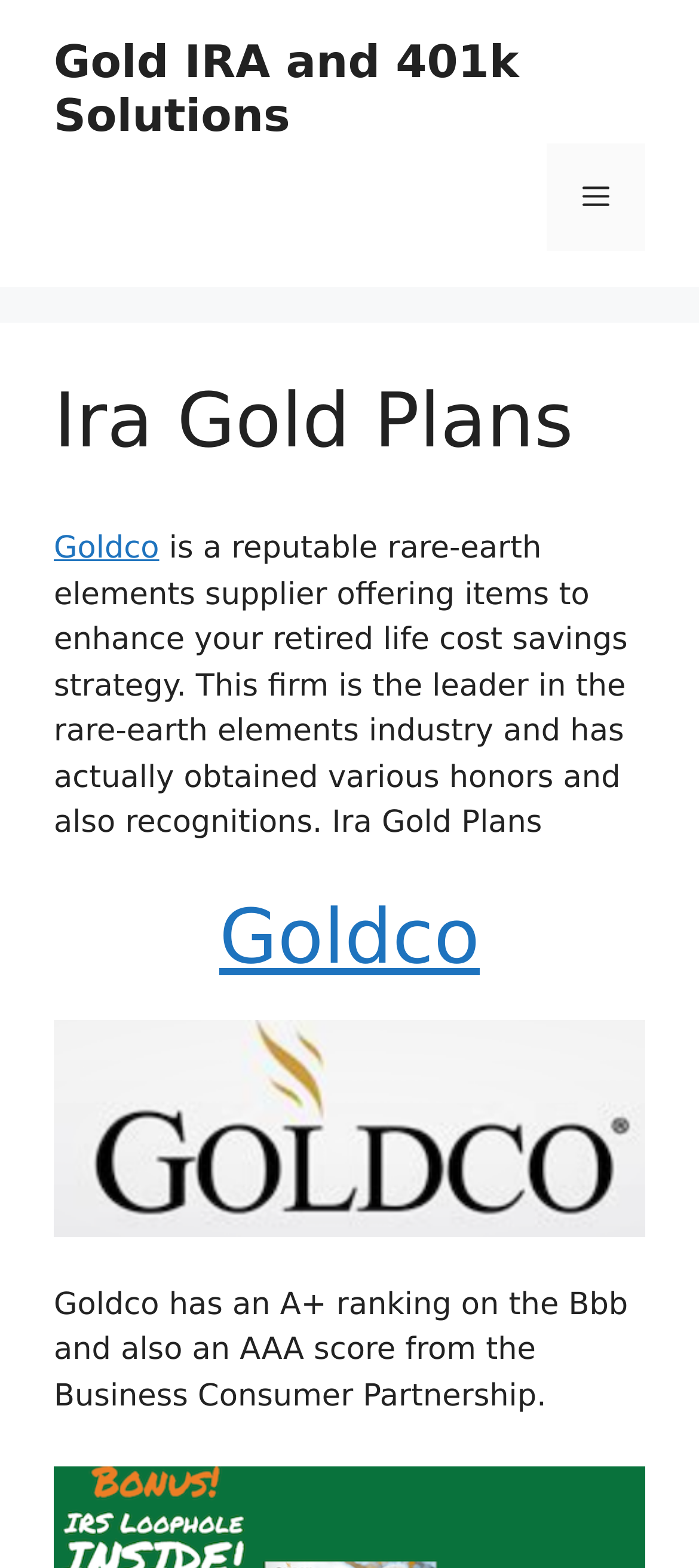Find the headline of the webpage and generate its text content.

Ira Gold Plans